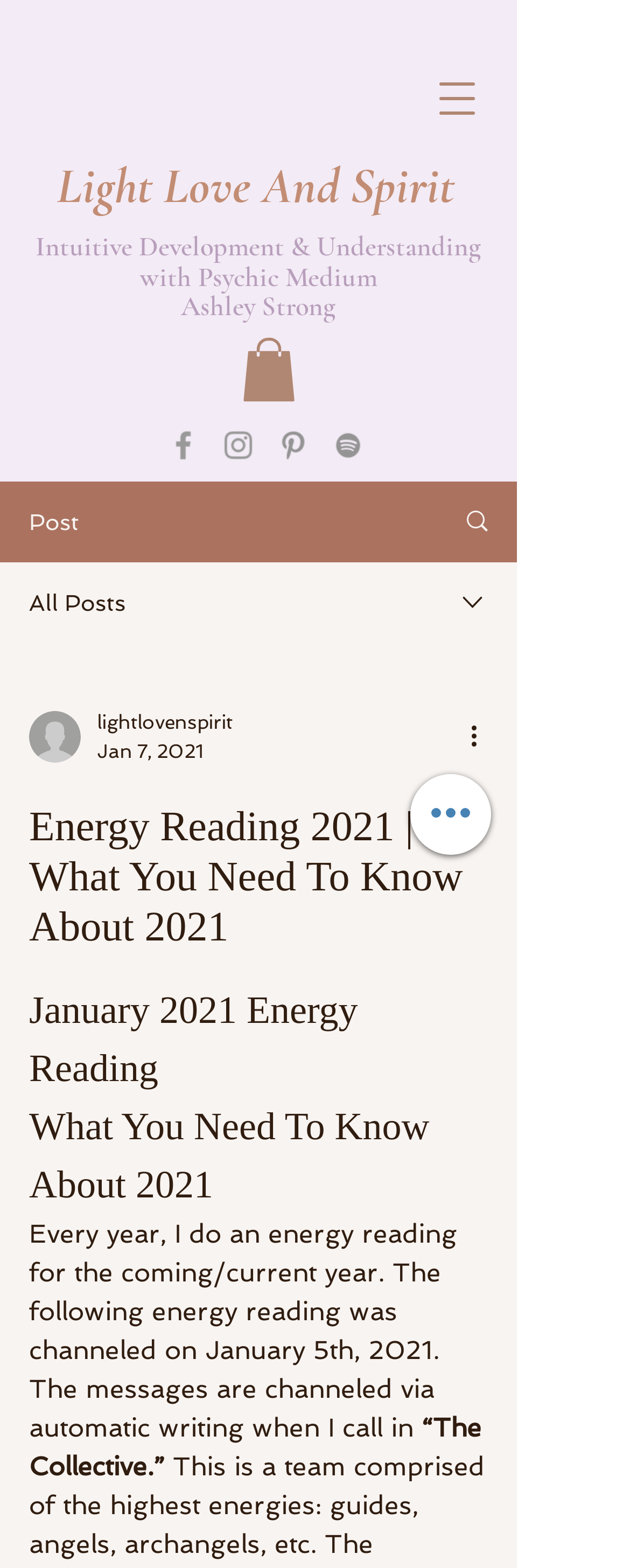Identify the bounding box of the HTML element described as: "parent_node: lightlovenspirit".

[0.046, 0.453, 0.128, 0.486]